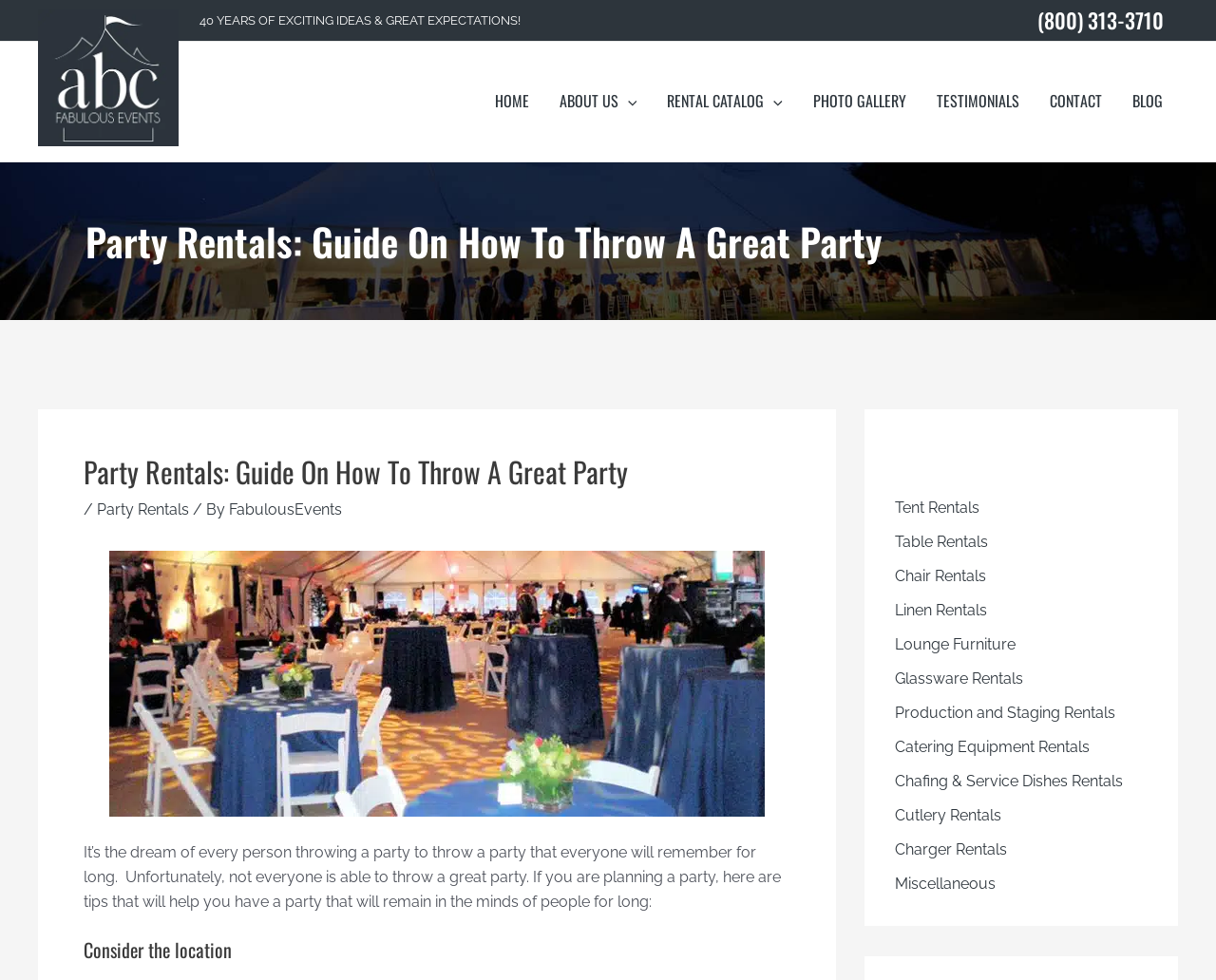How many navigation links are in the site navigation menu?
Make sure to answer the question with a detailed and comprehensive explanation.

I counted the number of links in the site navigation menu by looking at the navigation section of the webpage. There are 7 links: 'HOME', 'ABOUT US', 'RENTAL CATALOG', 'PHOTO GALLERY', 'TESTIMONIALS', 'CONTACT', and 'BLOG'.